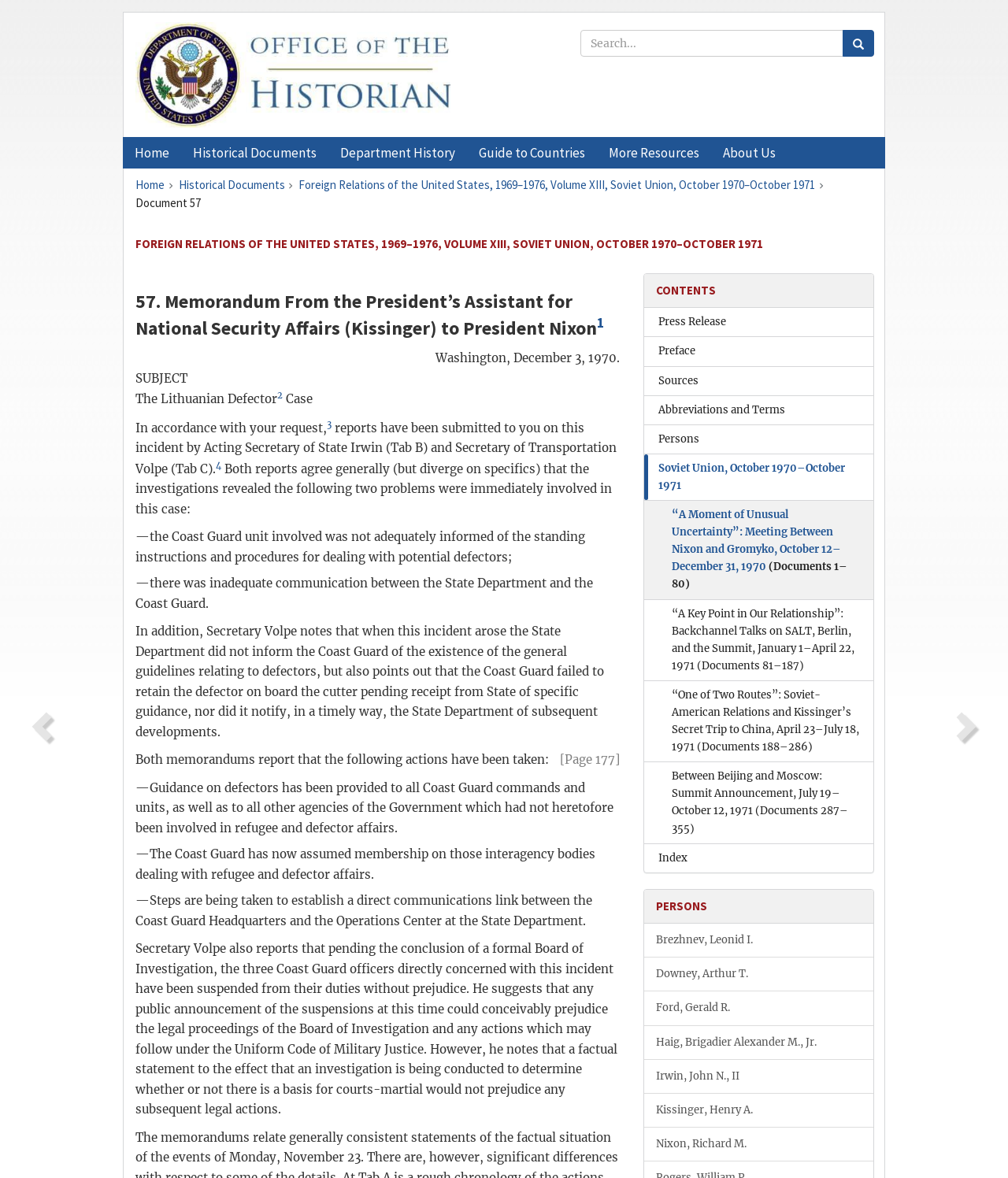Provide the bounding box coordinates of the UI element this sentence describes: "Home".

[0.122, 0.117, 0.18, 0.143]